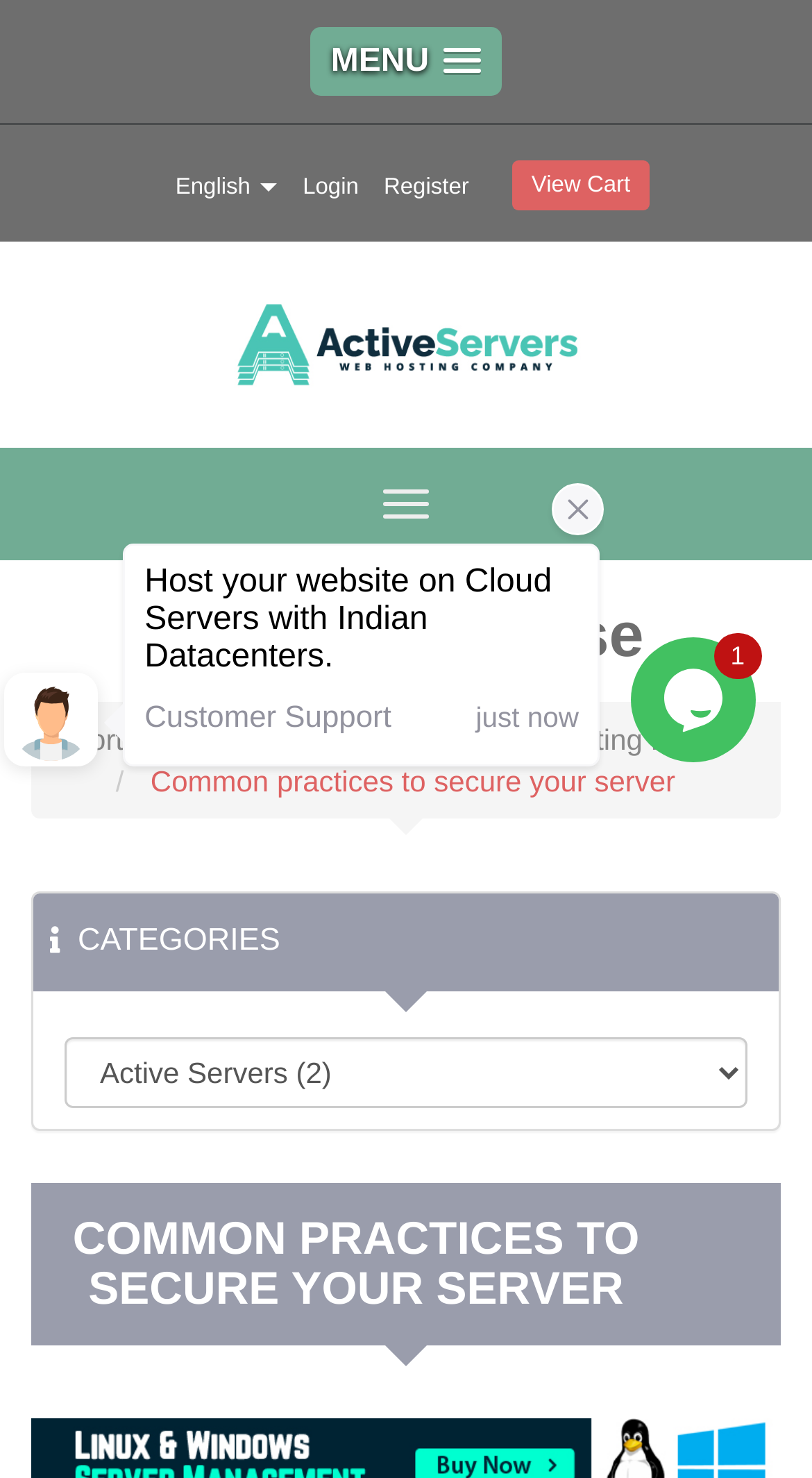Using the provided element description: "View Cart", determine the bounding box coordinates of the corresponding UI element in the screenshot.

[0.631, 0.109, 0.799, 0.142]